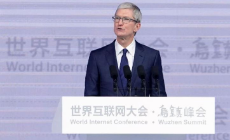Provide your answer to the question using just one word or phrase: What is the main topic of discussion?

Technology and internet governance